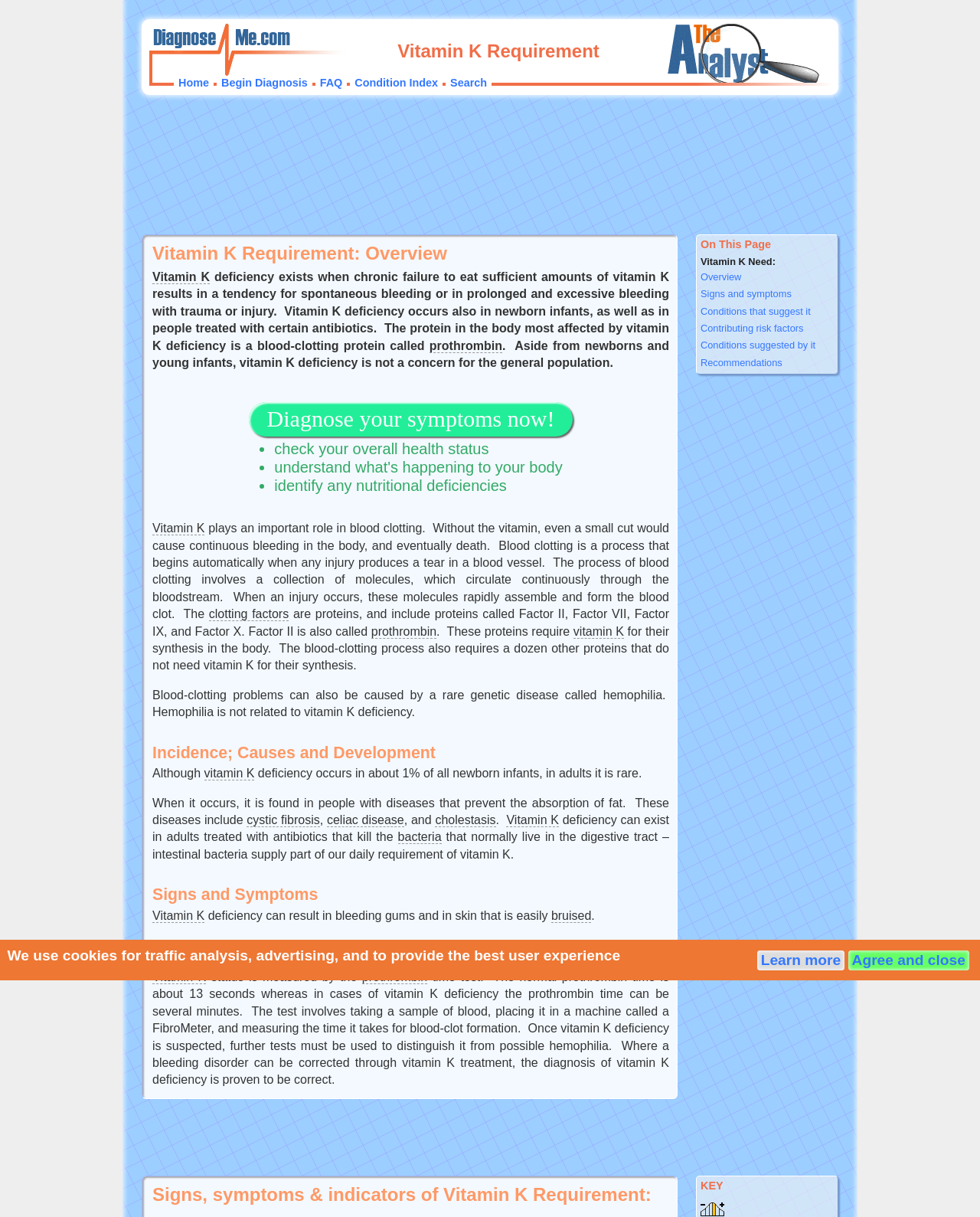Carefully examine the image and provide an in-depth answer to the question: What is the test used to measure vitamin K status?

The webpage states that the prothrombin time test is used to measure vitamin K status. This test involves taking a sample of blood and measuring the time it takes for blood-clot formation. The normal prothrombin time is about 13 seconds, whereas in cases of vitamin K deficiency, the prothrombin time can be several minutes.